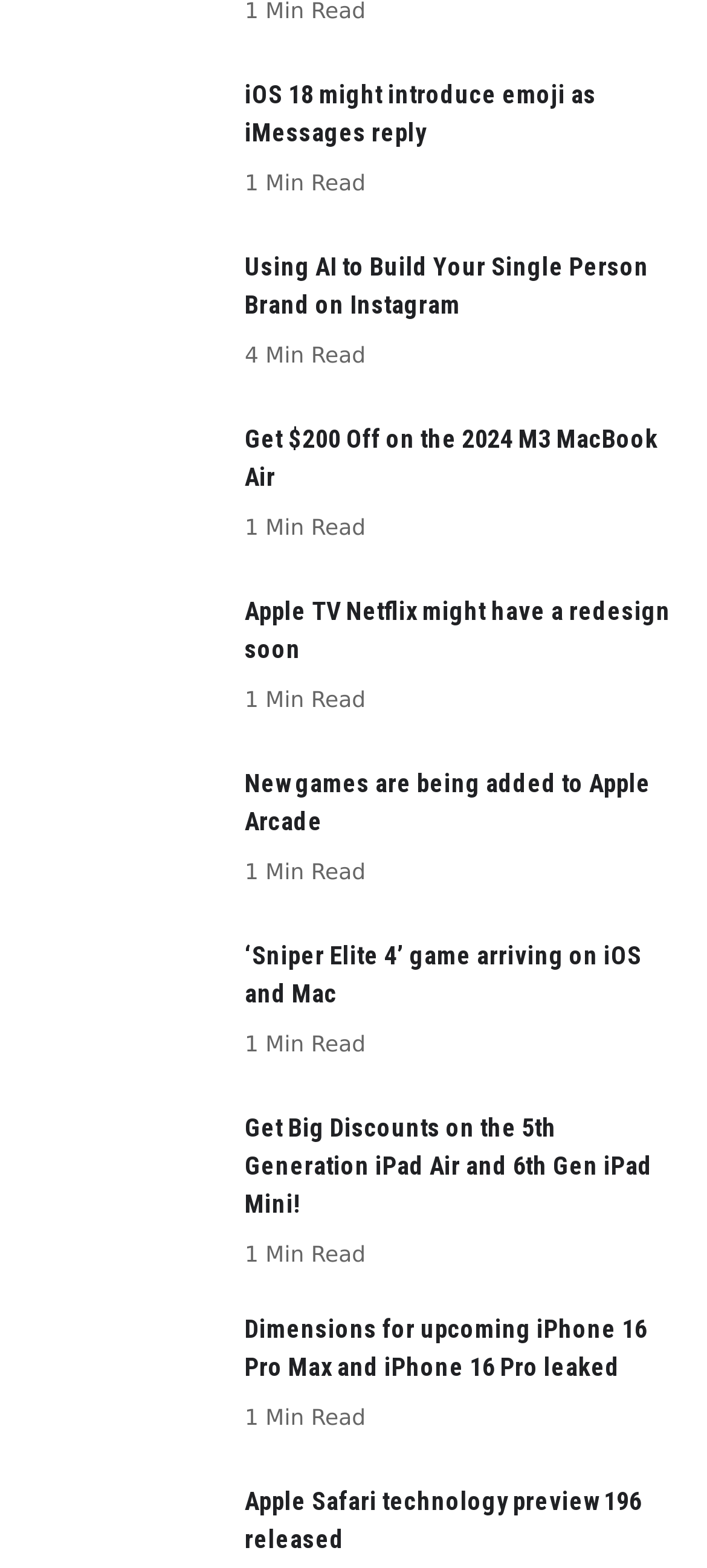Find the bounding box coordinates of the element to click in order to complete the given instruction: "Learn about using AI to build a single person brand on Instagram."

[0.051, 0.159, 0.308, 0.246]